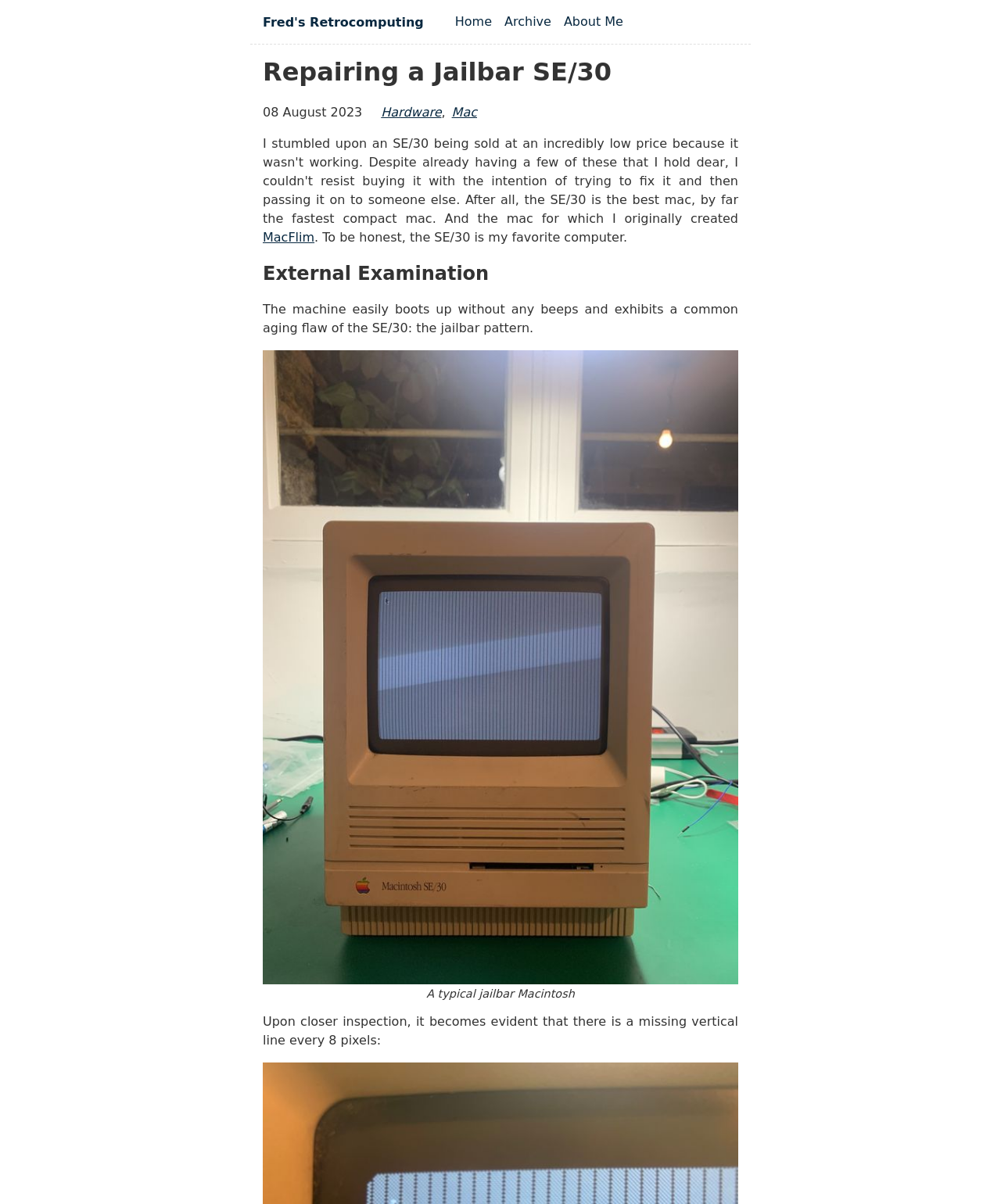Identify the bounding box coordinates of the area you need to click to perform the following instruction: "visit MacFlim".

[0.262, 0.191, 0.314, 0.204]